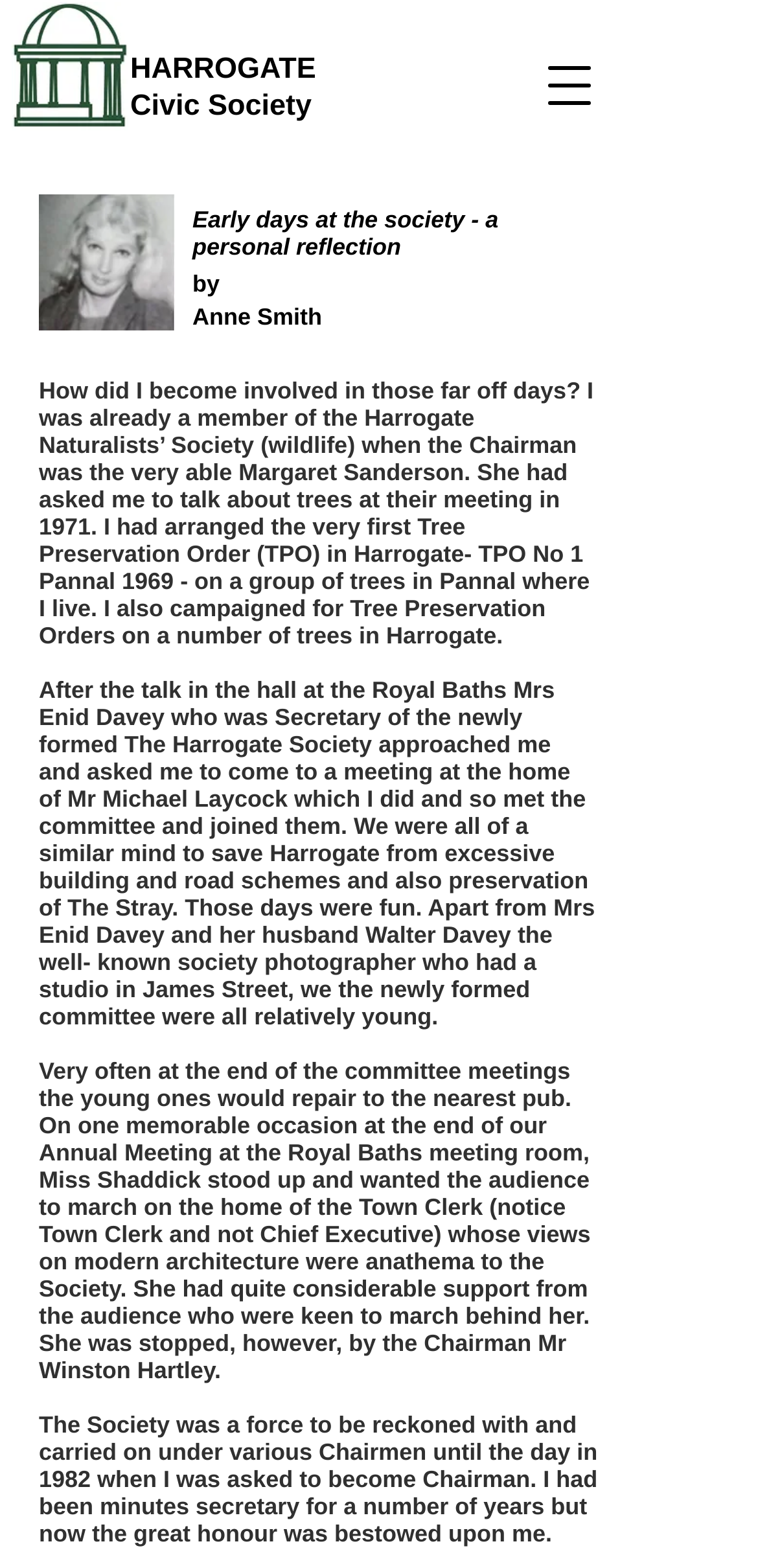What is the name of the person who approached the author after the talk? Examine the screenshot and reply using just one word or a brief phrase.

Mrs Enid Davey